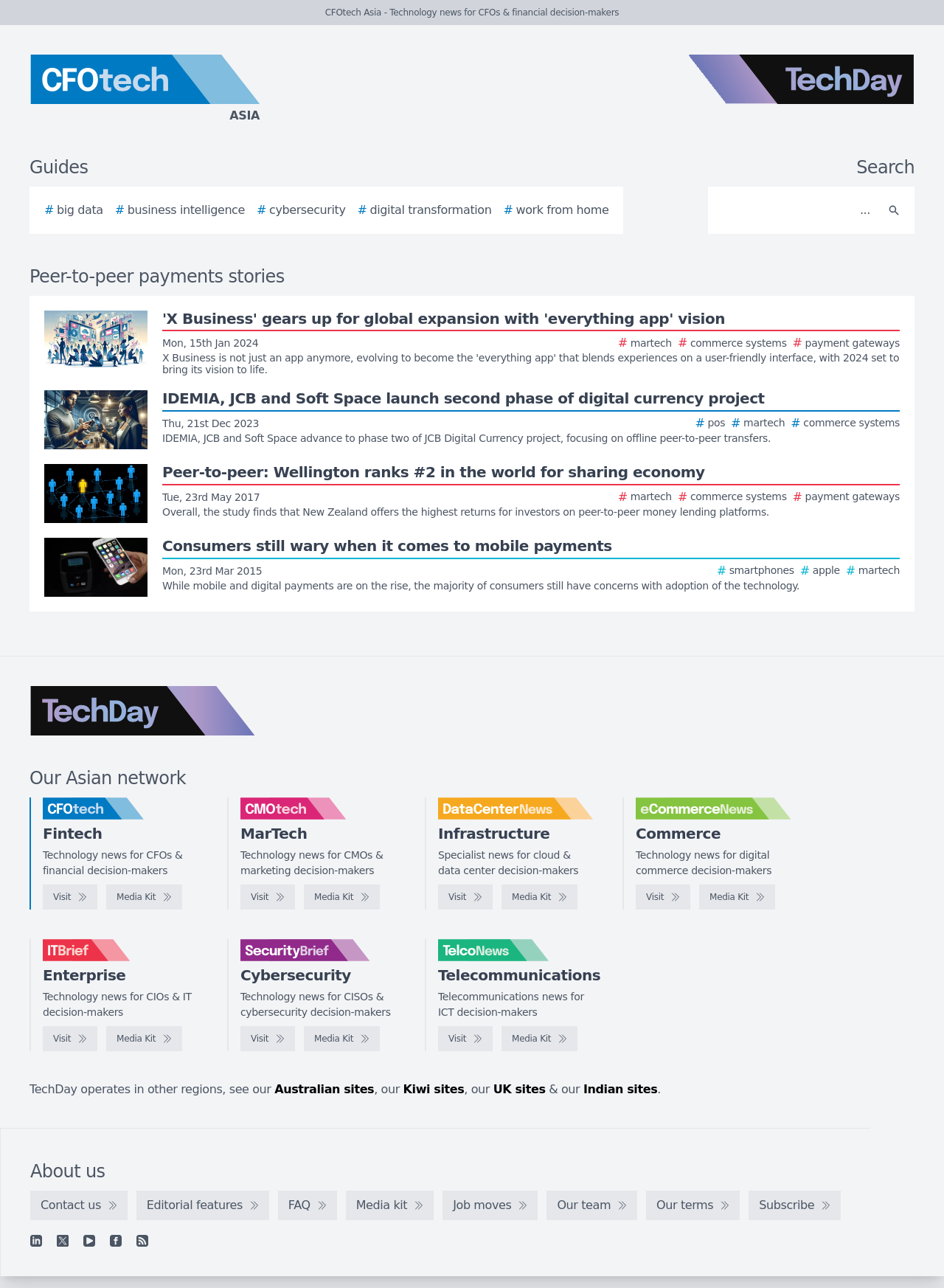Identify the bounding box coordinates of the region that needs to be clicked to carry out this instruction: "Search for something". Provide these coordinates as four float numbers ranging from 0 to 1, i.e., [left, top, right, bottom].

[0.756, 0.149, 0.931, 0.177]